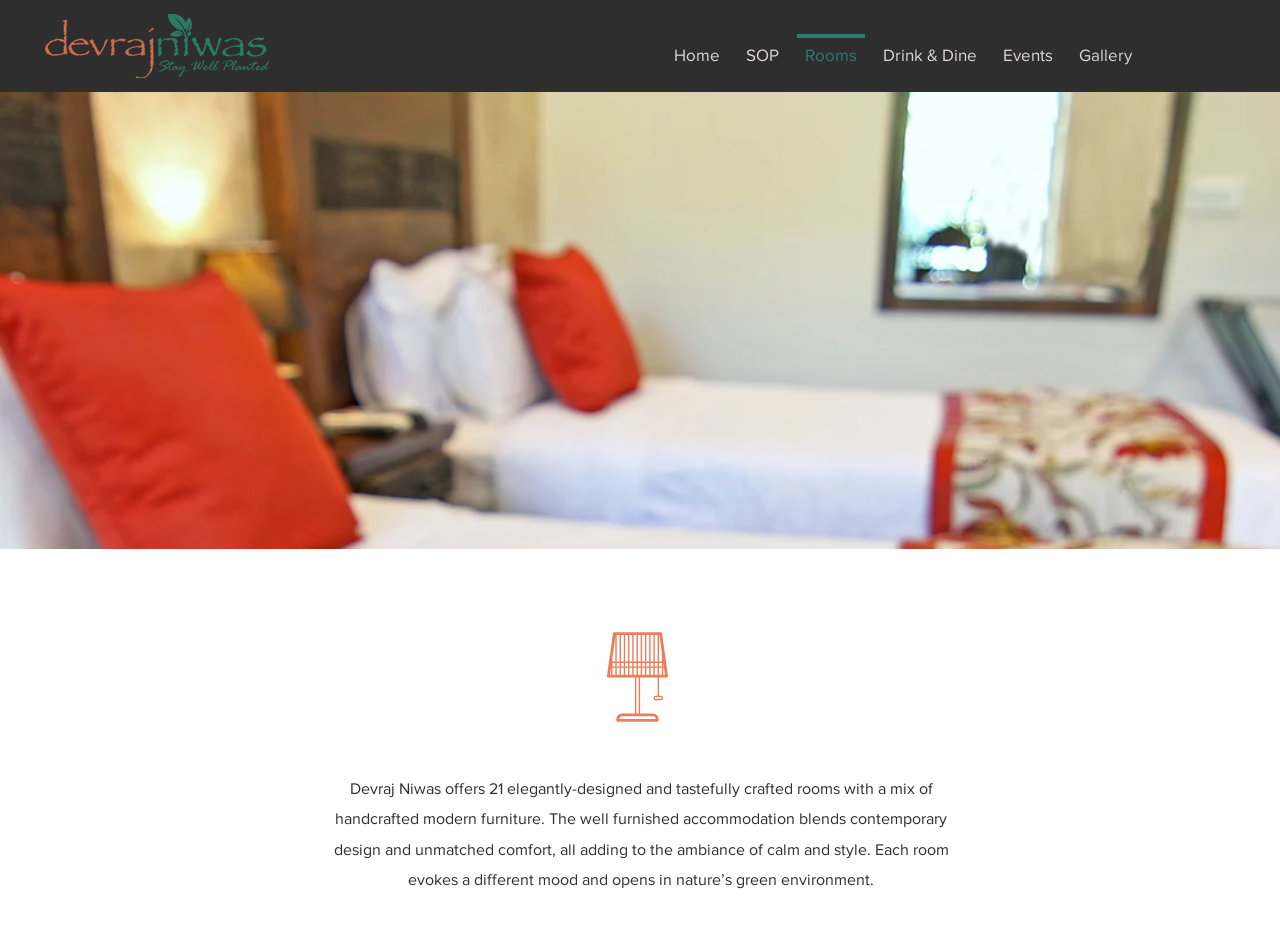Locate the bounding box for the described UI element: "Drink & Dine". Ensure the coordinates are four float numbers between 0 and 1, formatted as [left, top, right, bottom].

[0.679, 0.036, 0.773, 0.062]